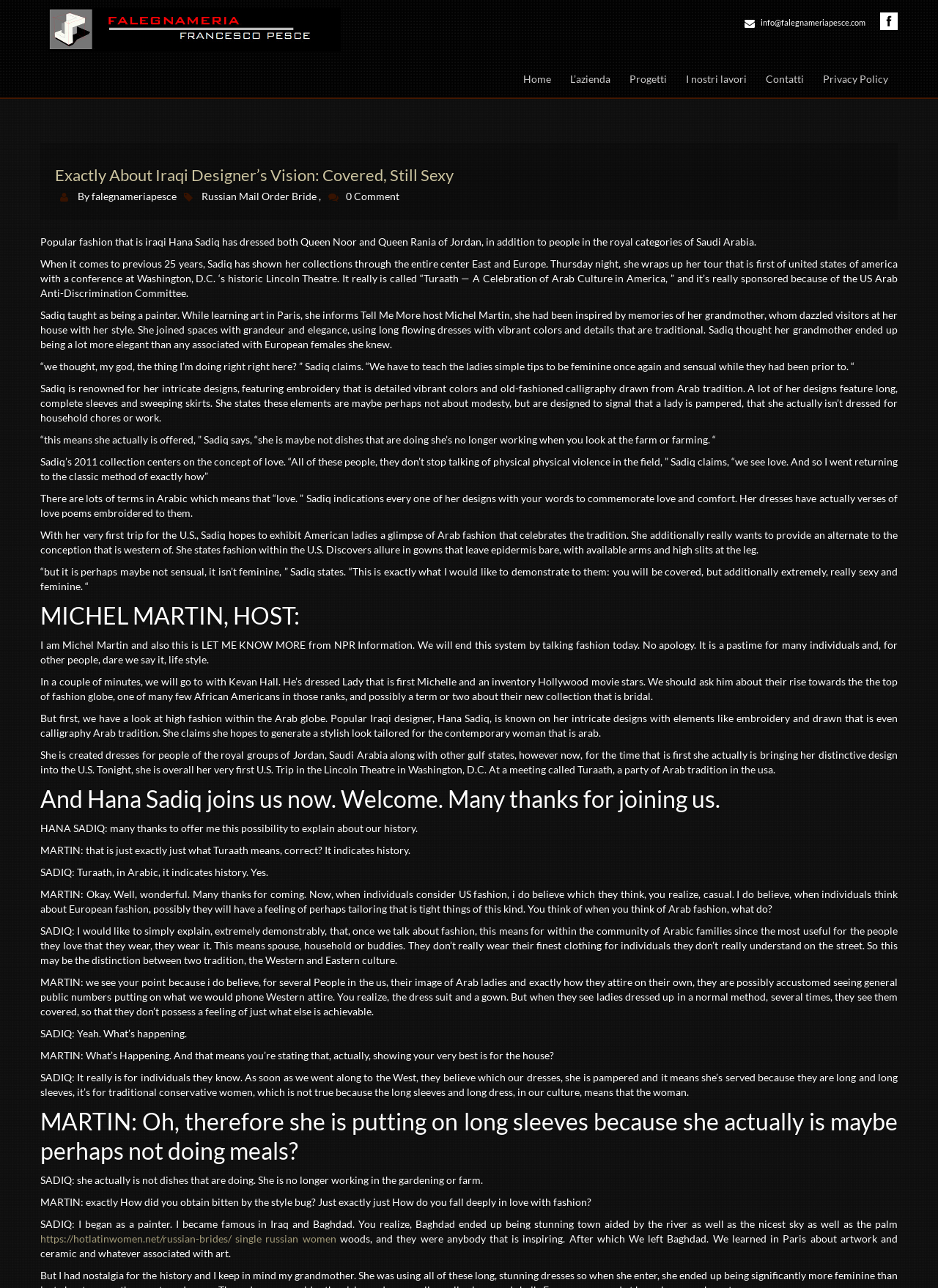What is Hana Sadiq's background before becoming a fashion designer?
Based on the image, answer the question with a single word or brief phrase.

She was a painter